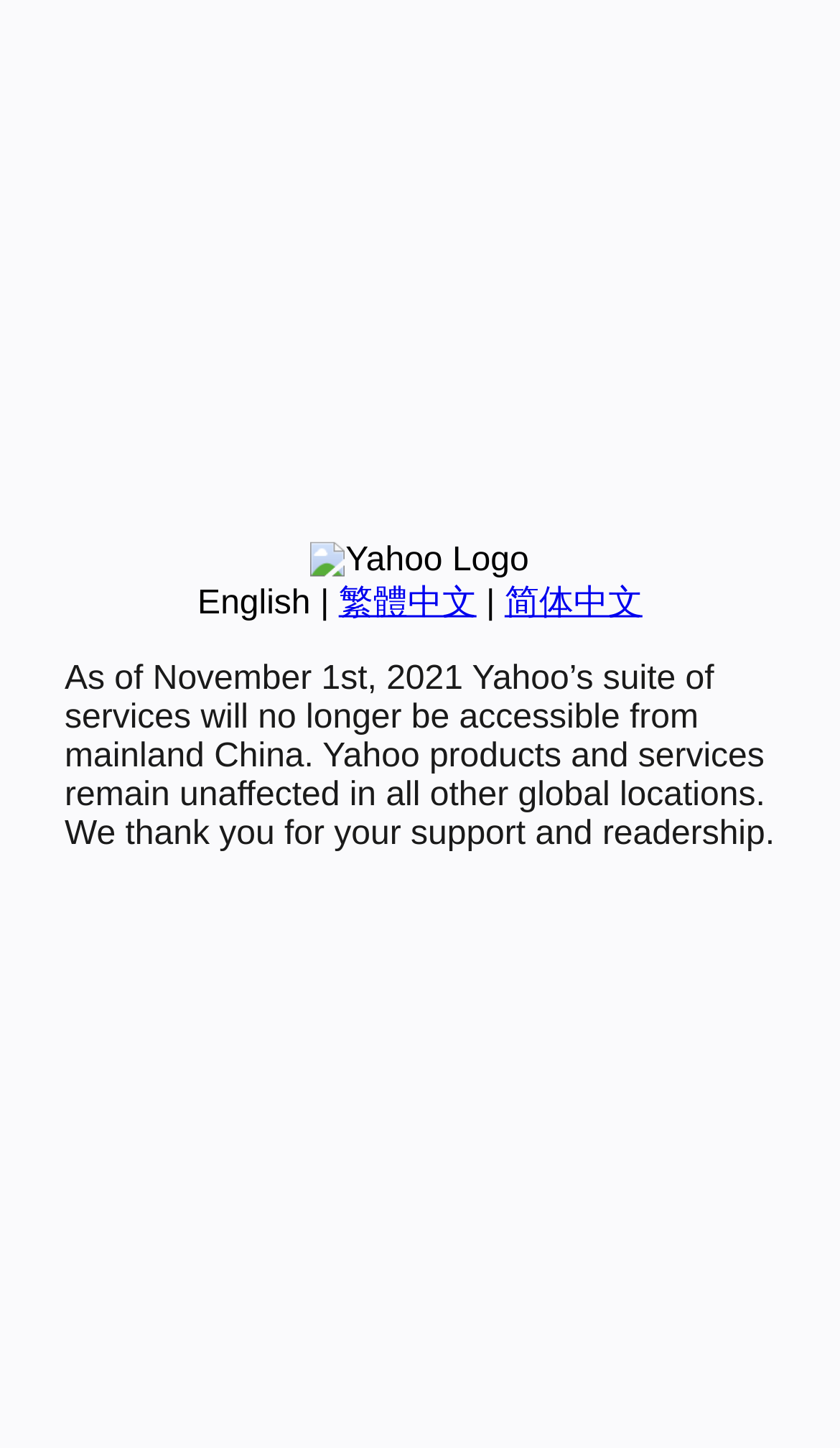Locate the bounding box of the UI element with the following description: "English".

[0.235, 0.404, 0.37, 0.429]